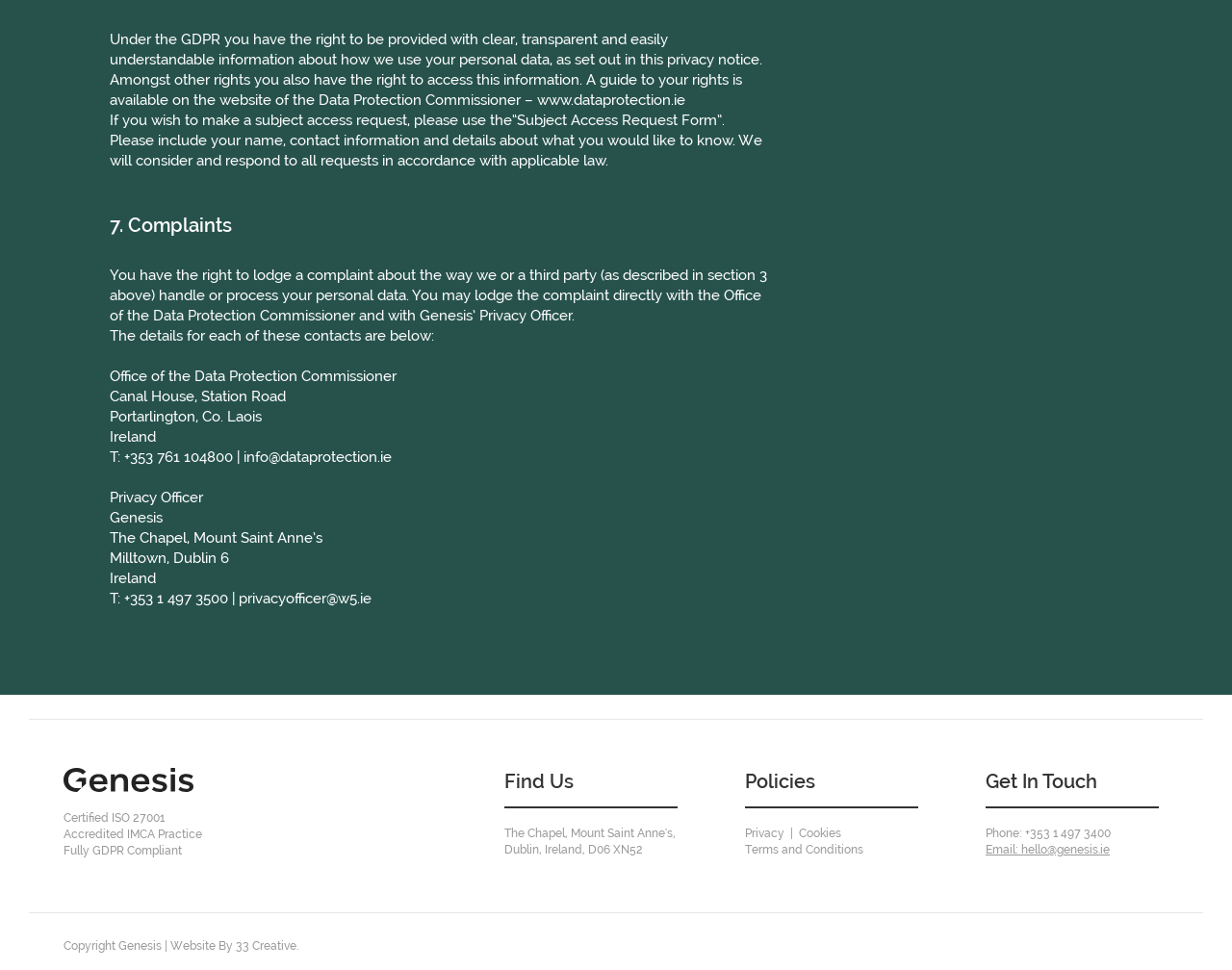Please provide a detailed answer to the question below based on the screenshot: 
What is the name of the website of the Data Protection Commissioner?

The webpage mentions that a guide to rights under the GDPR is available on the website of the Data Protection Commissioner, which is www.dataprotection.ie.